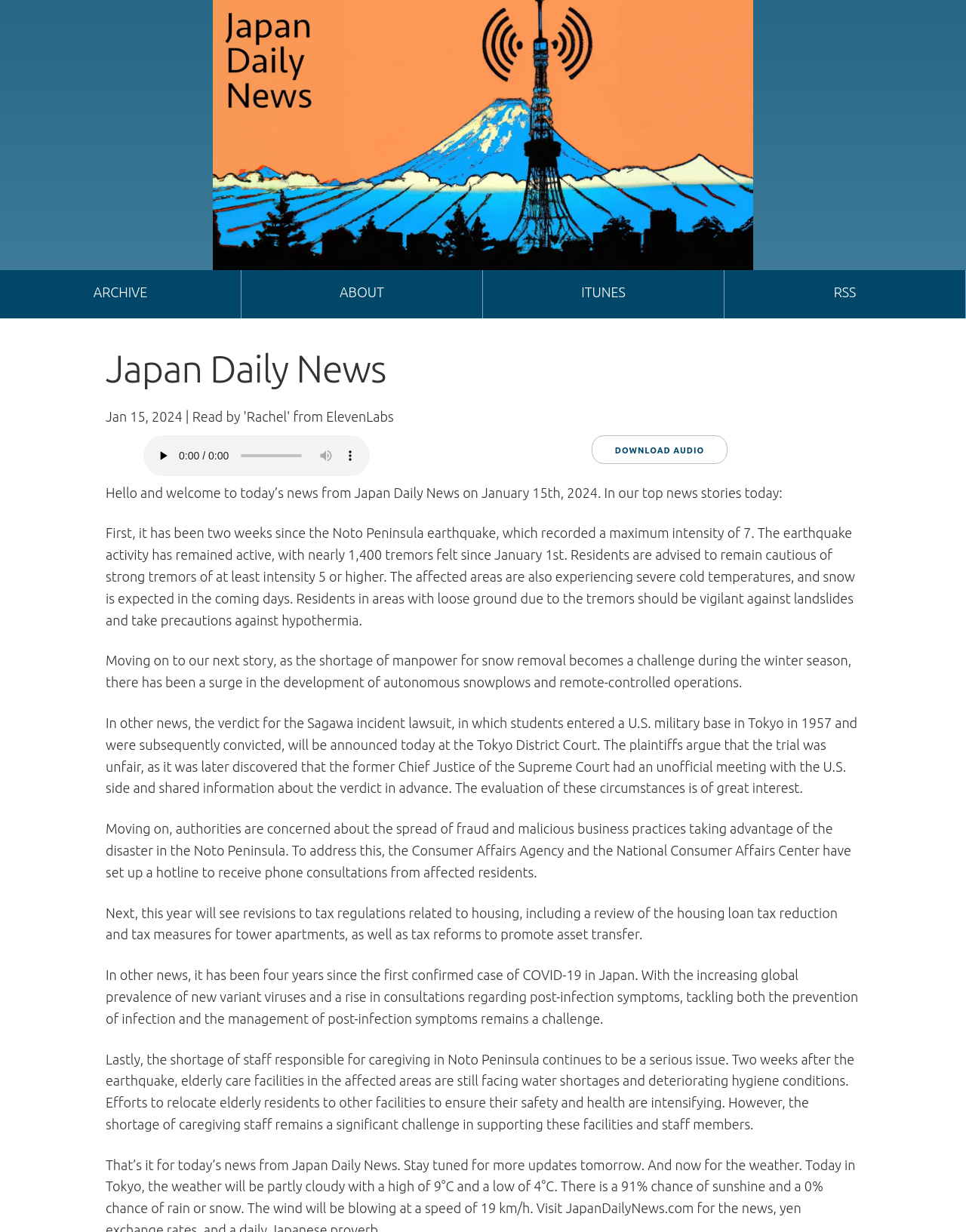Use one word or a short phrase to answer the question provided: 
How many years has it been since the first confirmed case of COVID-19 in Japan?

4 years